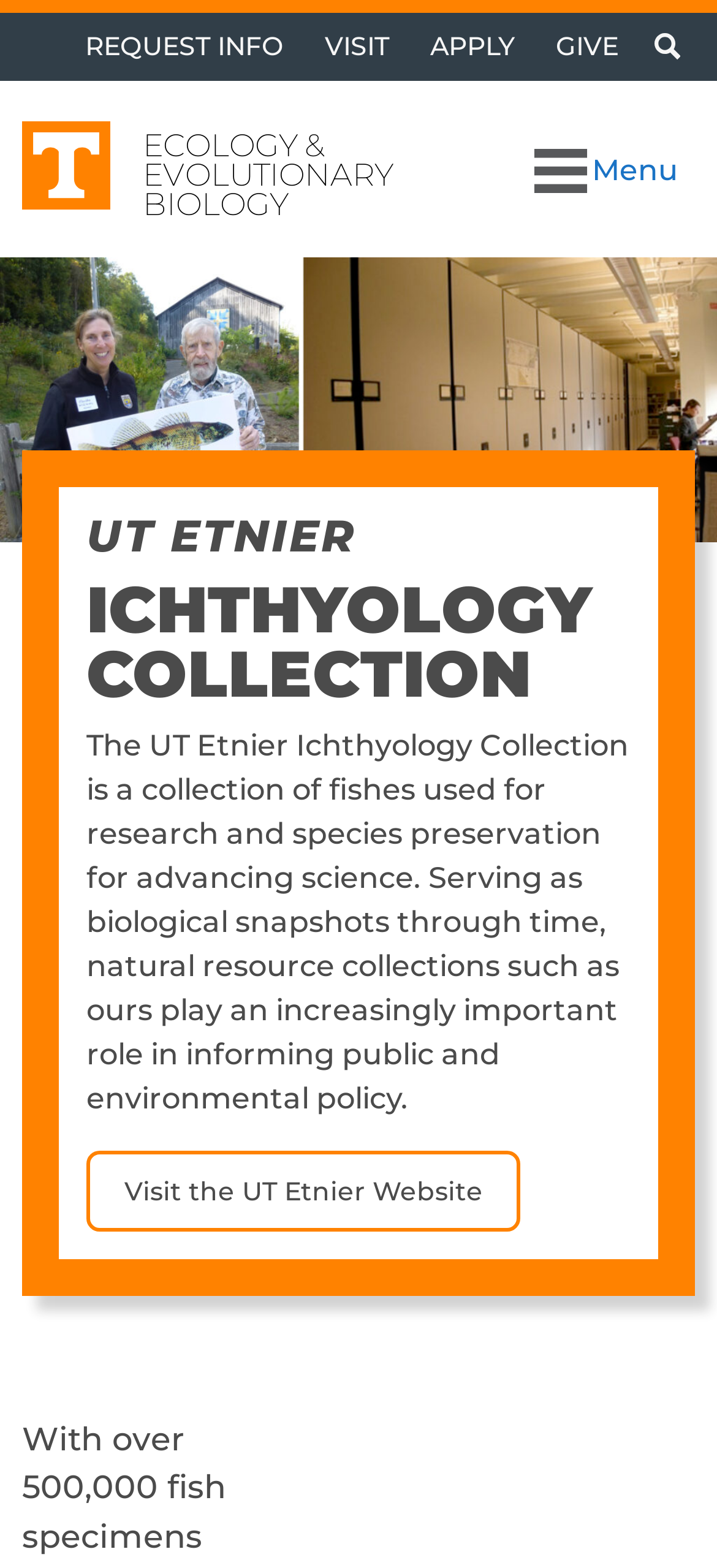Please identify the bounding box coordinates of the area that needs to be clicked to follow this instruction: "Enter login credentials".

None